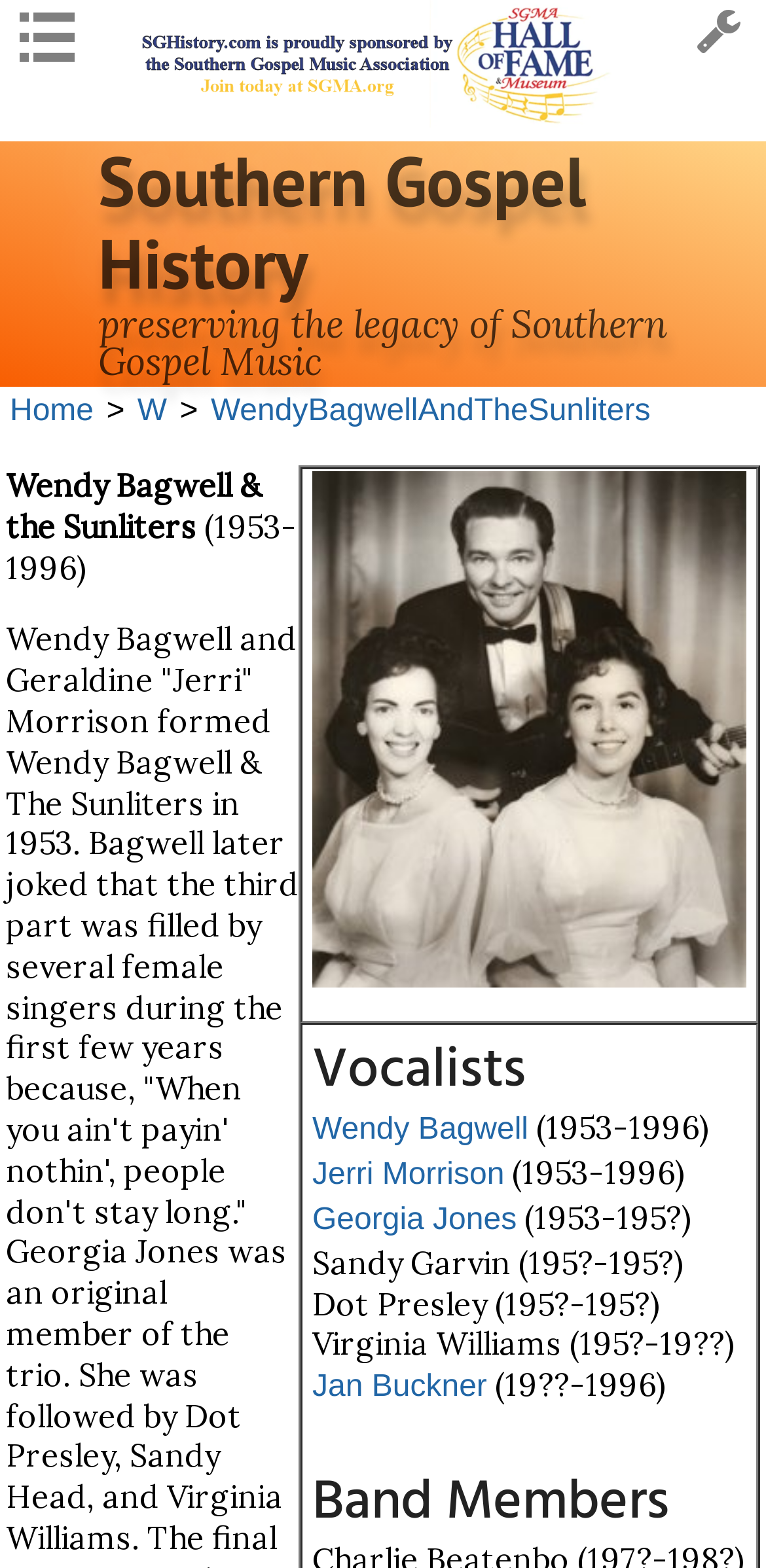Please specify the bounding box coordinates of the element that should be clicked to execute the given instruction: 'learn about Jerri Morrison'. Ensure the coordinates are four float numbers between 0 and 1, expressed as [left, top, right, bottom].

[0.408, 0.739, 0.658, 0.76]